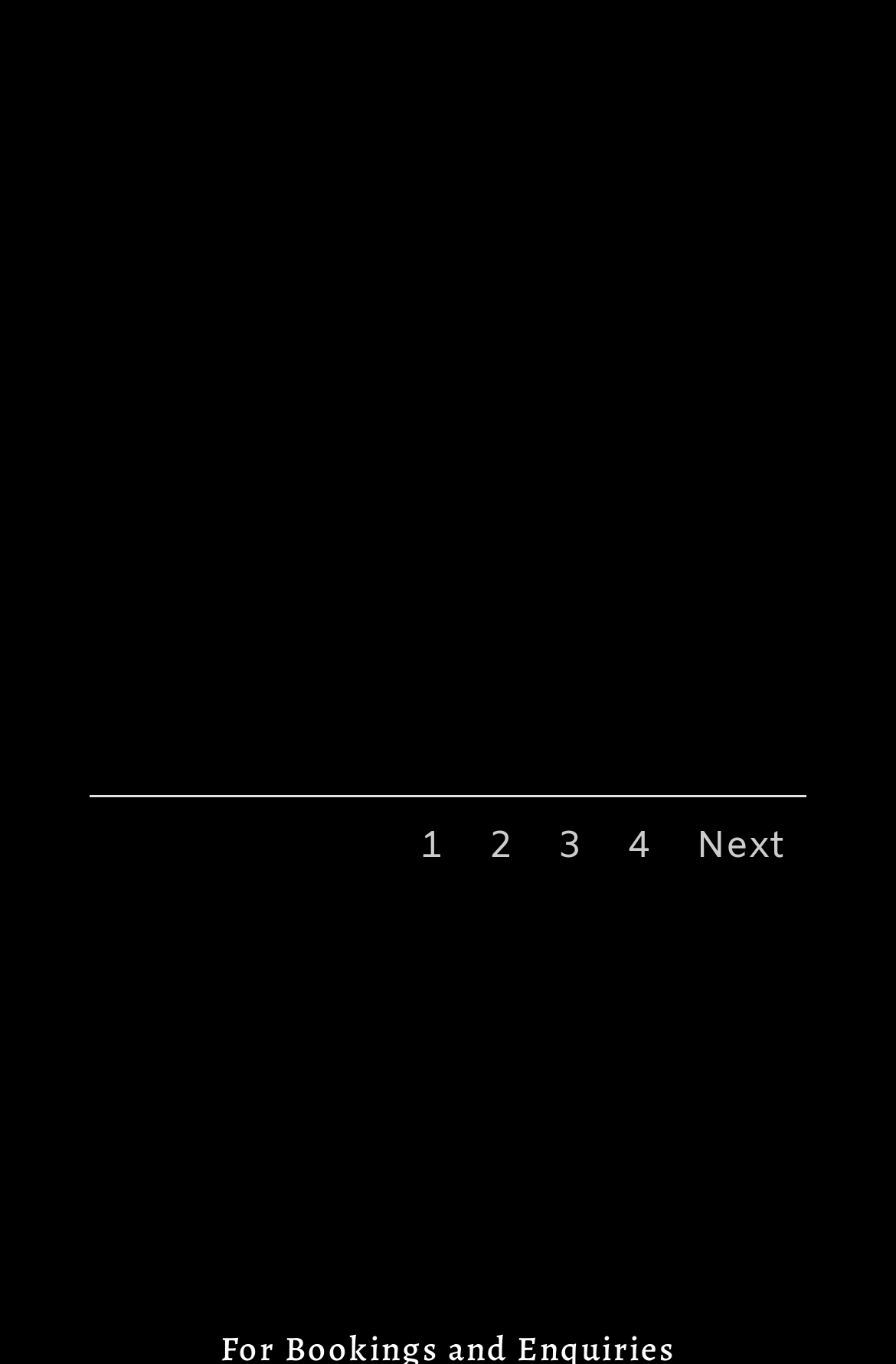Is there an image on the page?
Look at the image and provide a short answer using one word or a phrase.

Yes